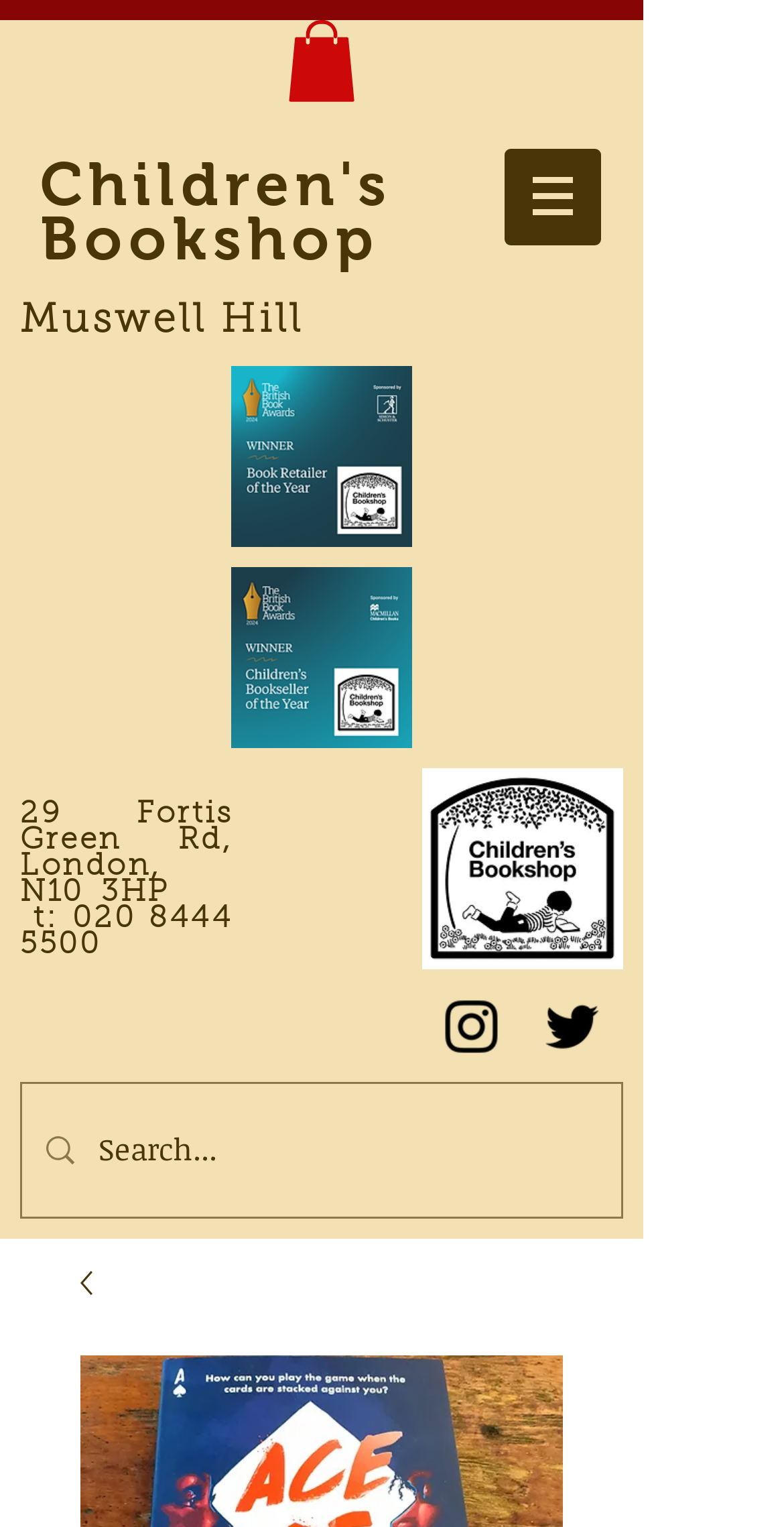Use the information in the screenshot to answer the question comprehensively: How many social media links are there?

There are three social media links in the 'Social Bar' section at the bottom of the webpage, which are Instagram, Twitter, and Facebook.